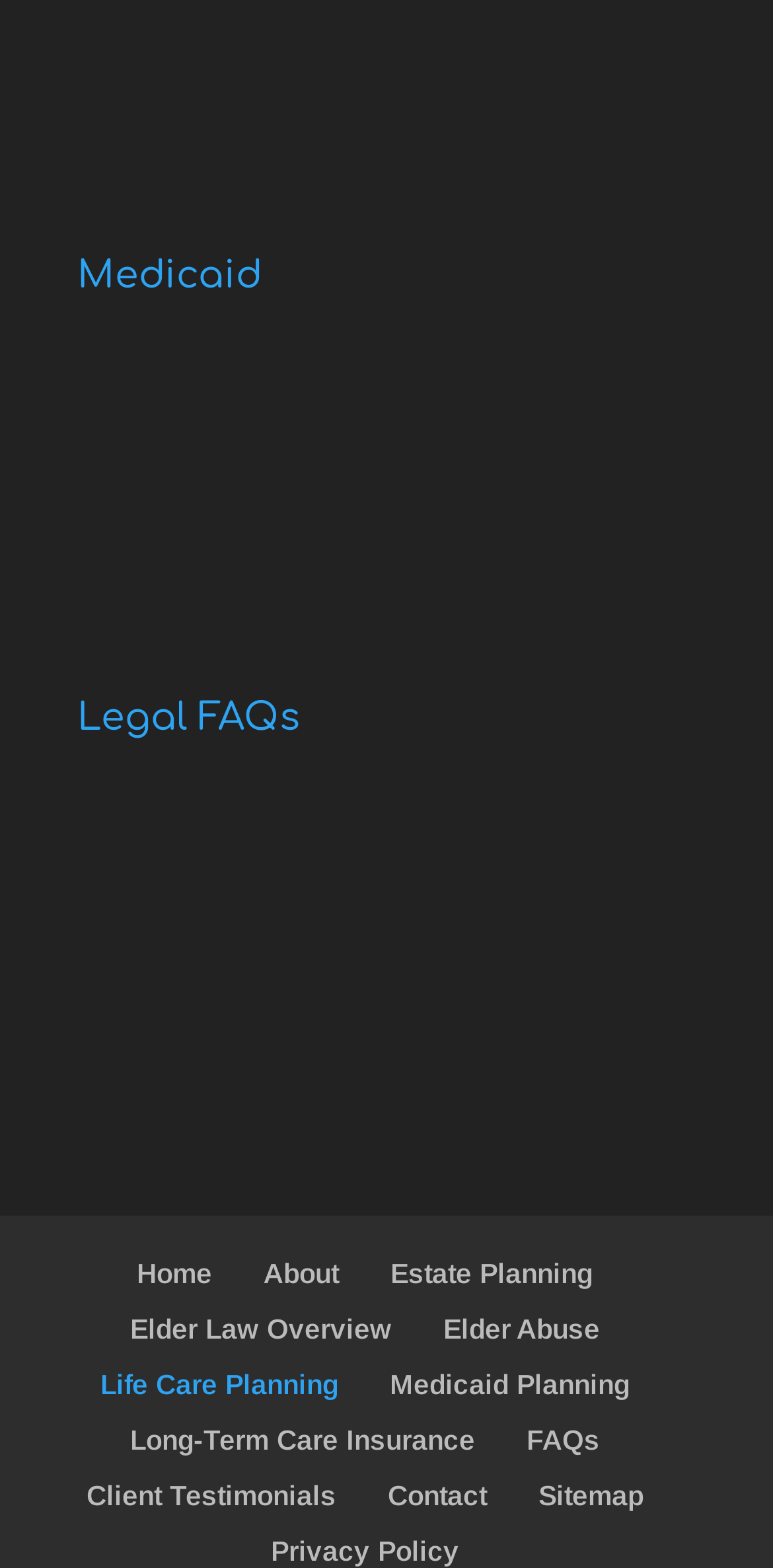What type of attorney is mentioned on this webpage?
Look at the image and respond with a one-word or short phrase answer.

Elder Law Attorney